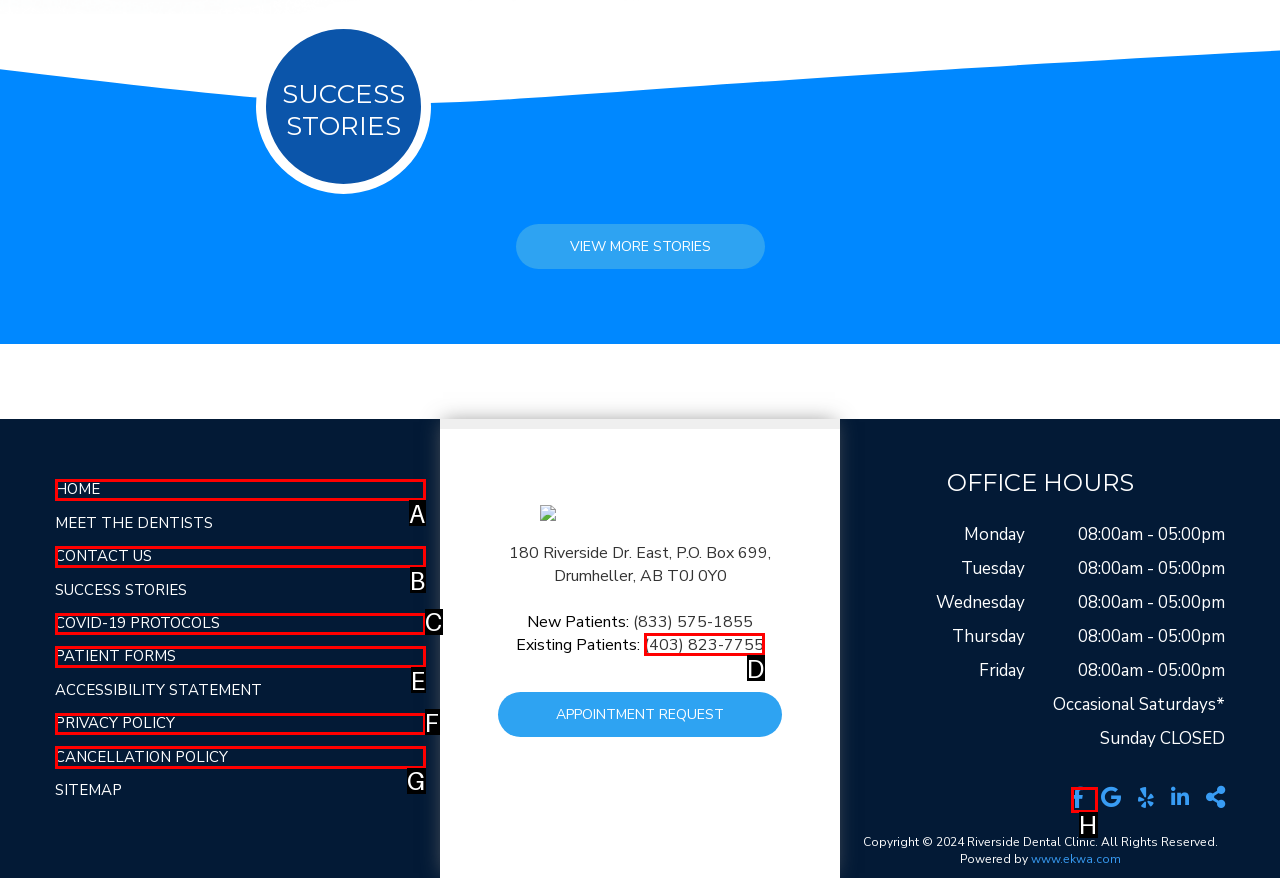Refer to the description: Patient Forms and choose the option that best fits. Provide the letter of that option directly from the options.

E